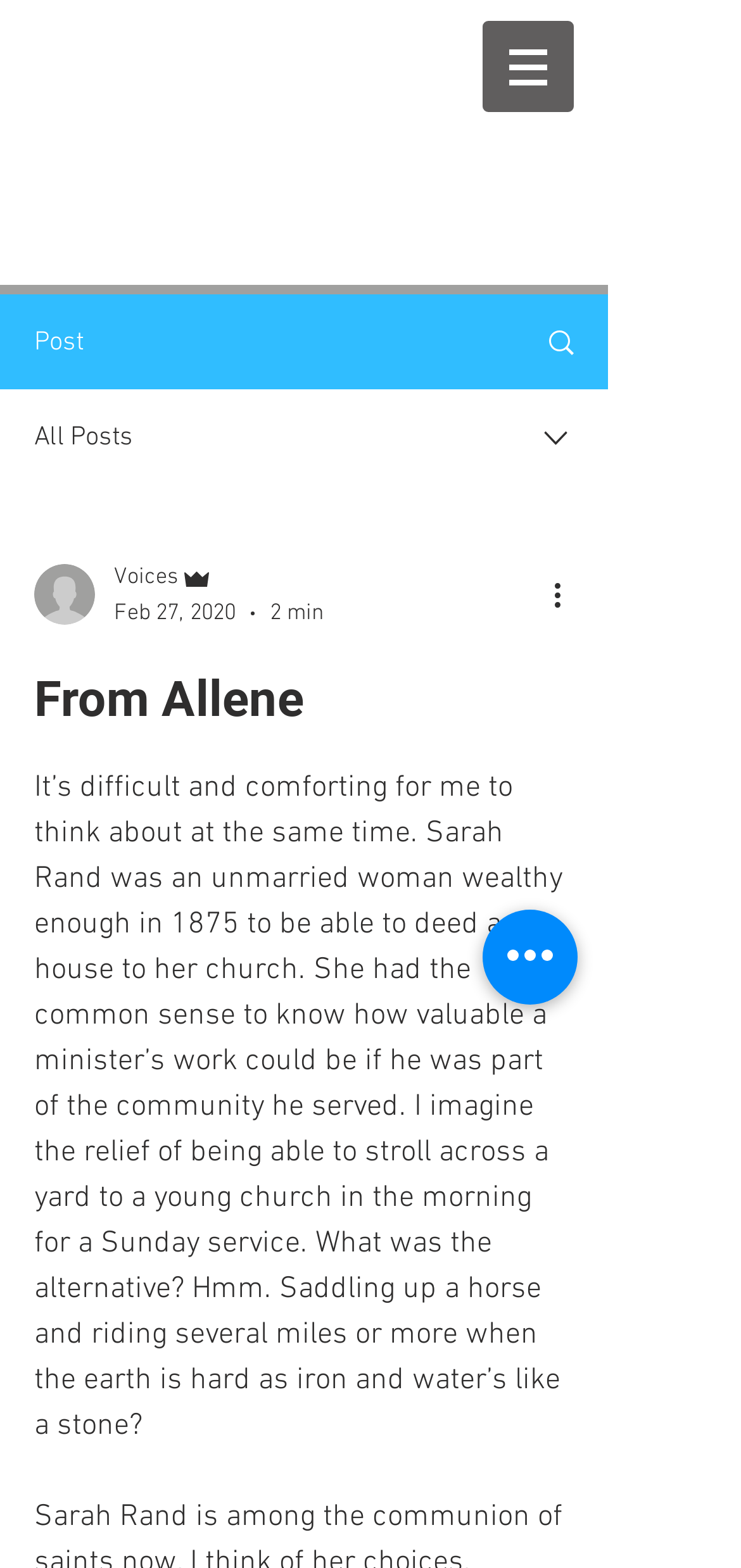Using the information from the screenshot, answer the following question thoroughly:
What is the estimated reading time of the post?

The estimated reading time of the post can be found in the generic element '2 min' which is located below the author's picture, indicating that the post can be read in approximately 2 minutes.